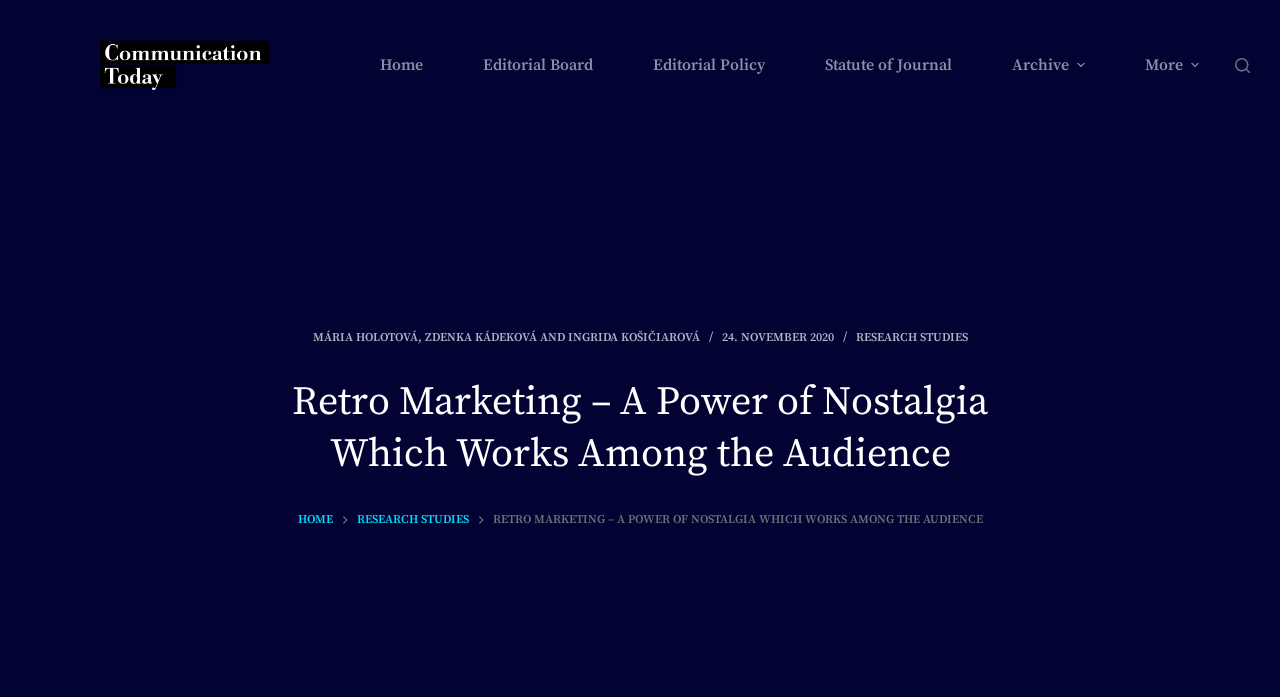Identify the bounding box coordinates of the specific part of the webpage to click to complete this instruction: "Expand the dropdown menu".

[0.837, 0.08, 0.851, 0.106]